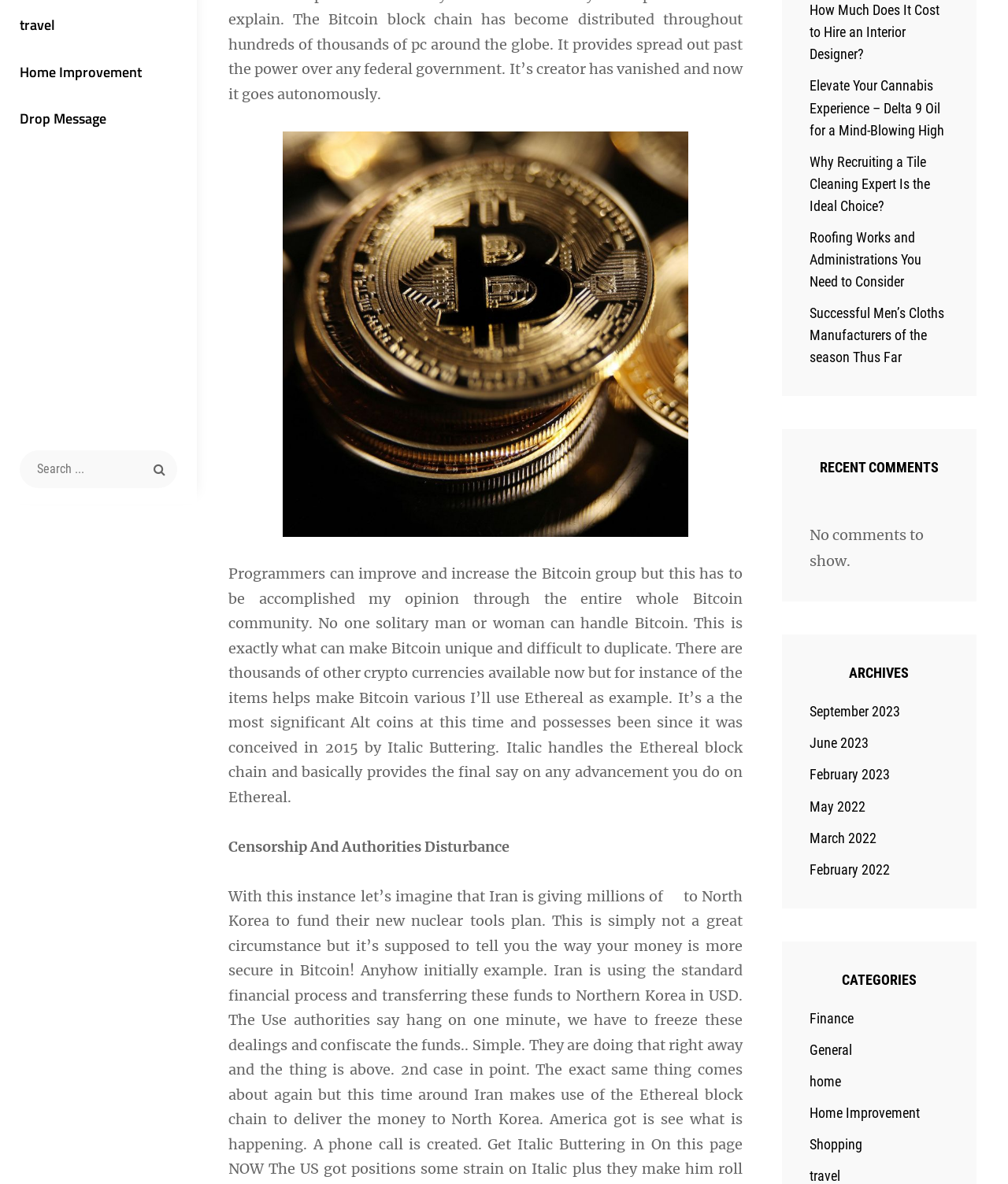Please provide the bounding box coordinate of the region that matches the element description: February 2023. Coordinates should be in the format (top-left x, top-left y, bottom-right x, bottom-right y) and all values should be between 0 and 1.

[0.803, 0.647, 0.883, 0.661]